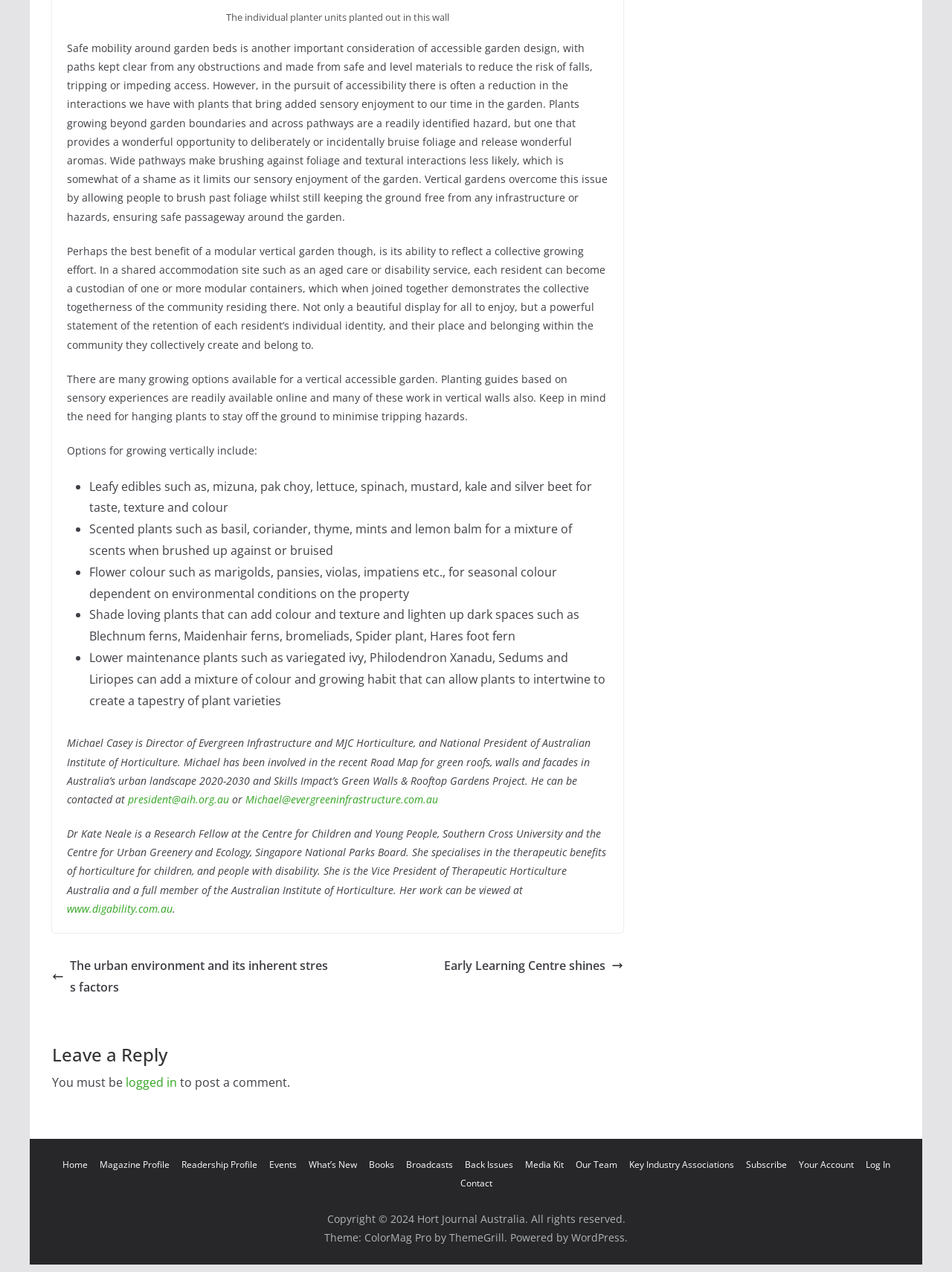Please identify the bounding box coordinates for the region that you need to click to follow this instruction: "View the website of Dr Kate Neale".

[0.07, 0.709, 0.181, 0.72]